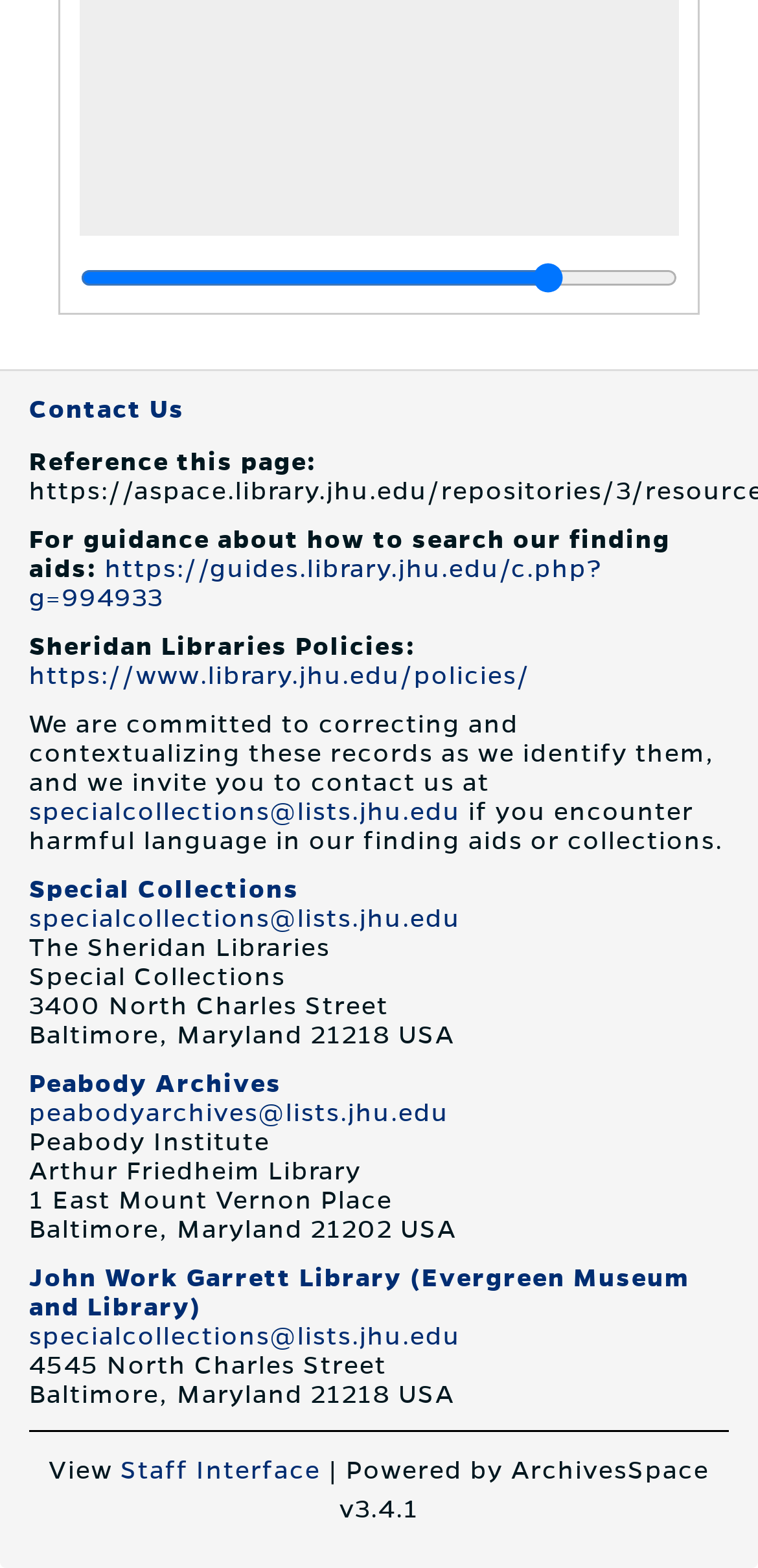Answer the following inquiry with a single word or phrase:
How many libraries are listed on this webpage?

4